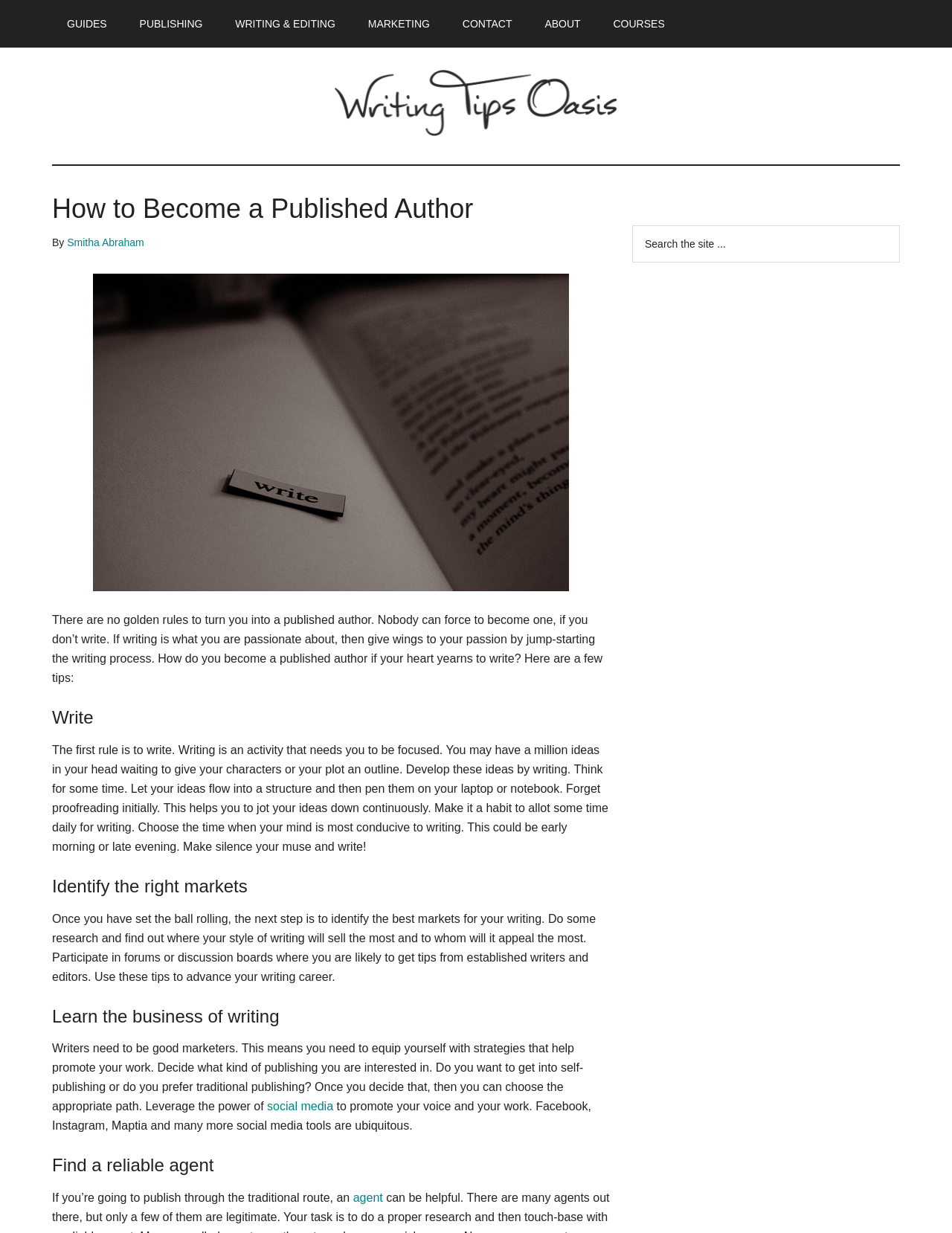Find the bounding box coordinates of the element I should click to carry out the following instruction: "Click on the 'agent' link".

[0.371, 0.966, 0.402, 0.977]